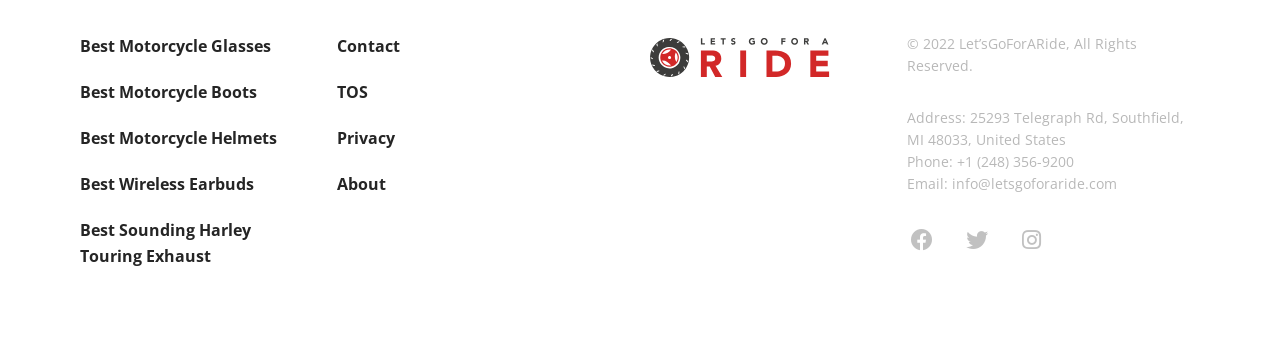Please identify the bounding box coordinates of the region to click in order to complete the given instruction: "Check the About page". The coordinates should be four float numbers between 0 and 1, i.e., [left, top, right, bottom].

[0.263, 0.506, 0.445, 0.582]